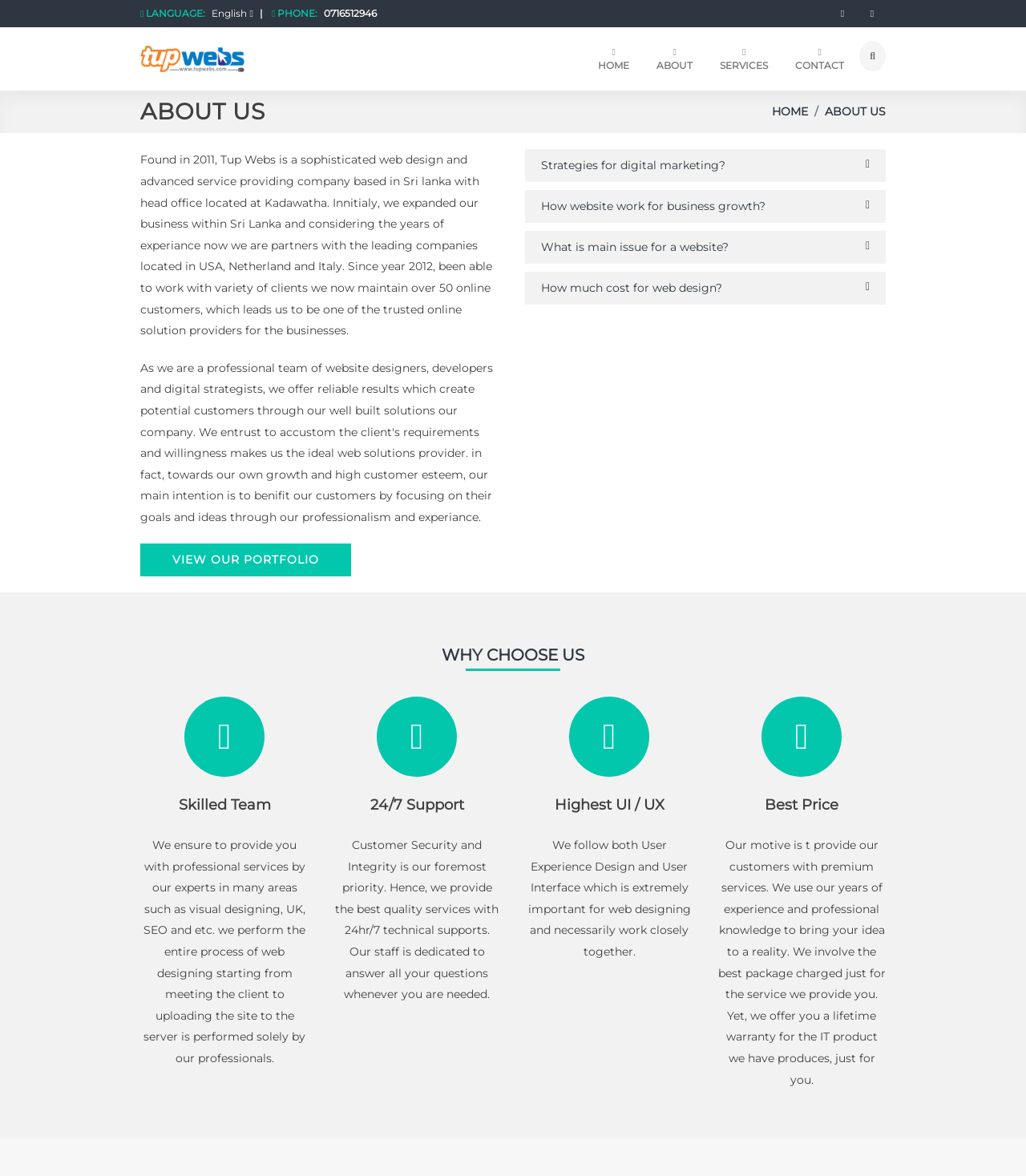Please locate the bounding box coordinates of the region I need to click to follow this instruction: "Click on the 'Privacy Policy' link".

None